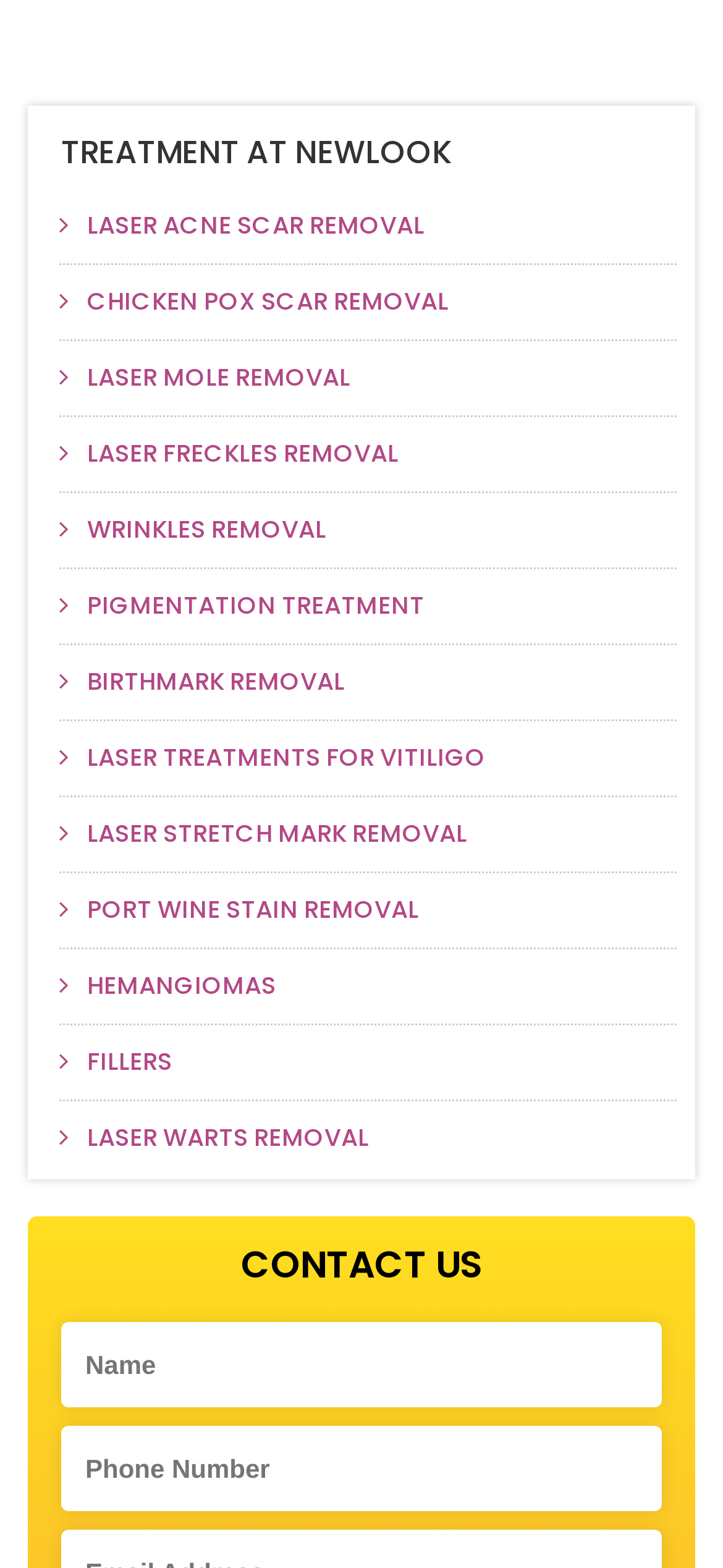Locate the coordinates of the bounding box for the clickable region that fulfills this instruction: "click on birthmark removal".

[0.121, 0.423, 0.477, 0.446]